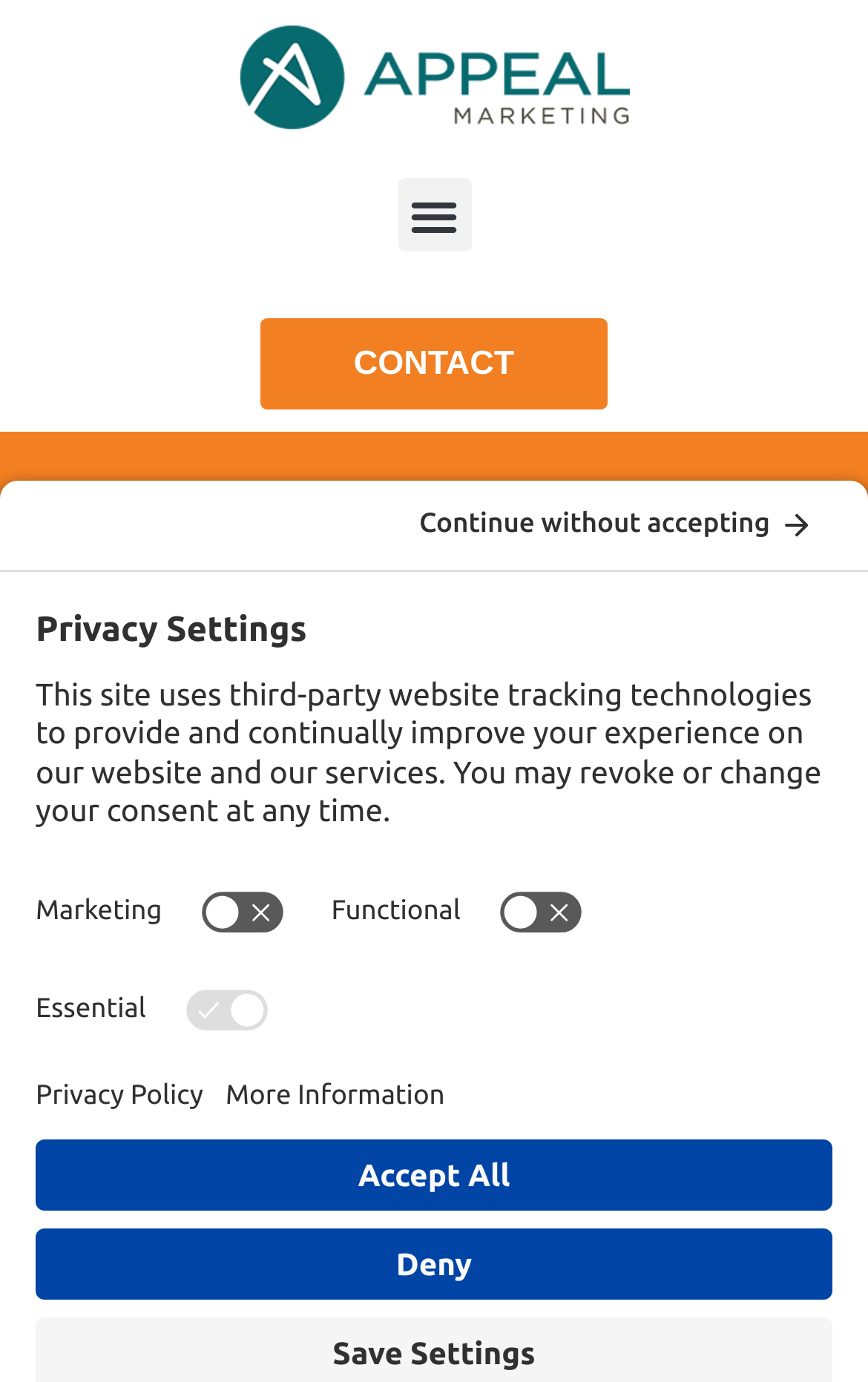Please provide a detailed answer to the question below based on the screenshot: 
How many buttons are there in the privacy settings section?

There are five buttons in the privacy settings section: 'Continue without accepting', 'More Information', 'Deny', 'Accept All', and 'Open Privacy Policy'.